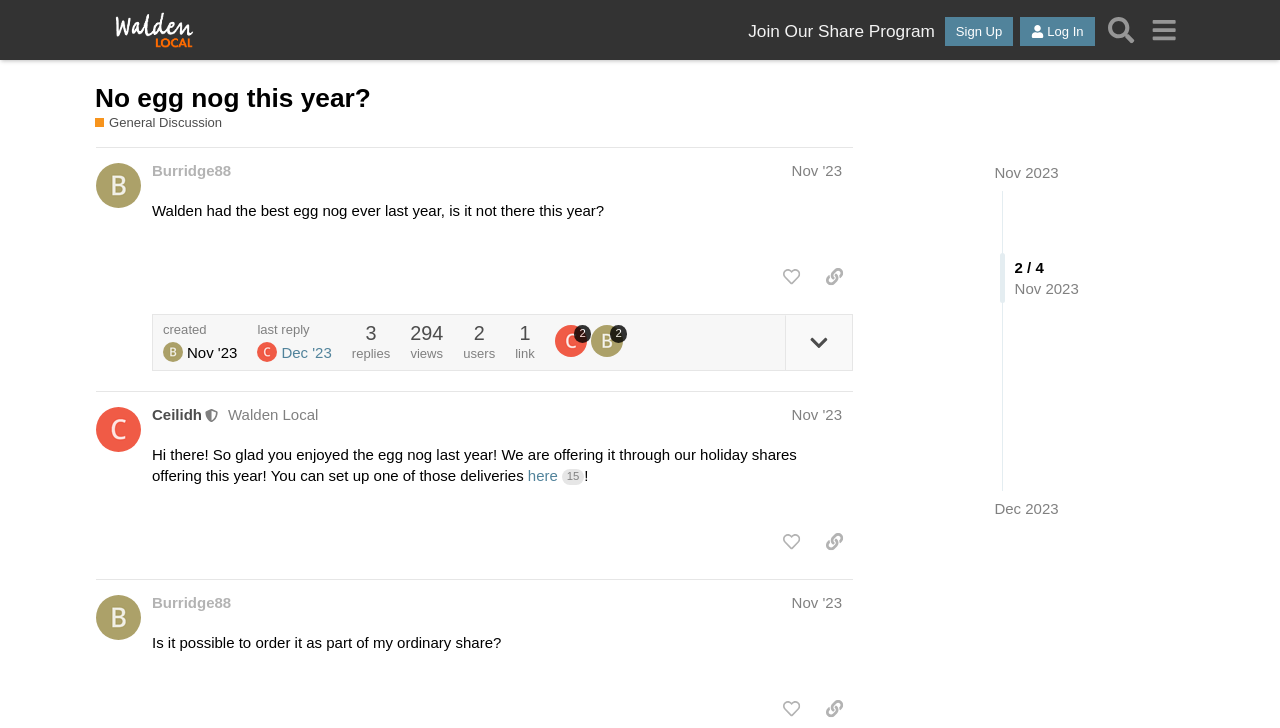Locate the bounding box coordinates of the item that should be clicked to fulfill the instruction: "Like the post by Ceilidh".

[0.604, 0.721, 0.633, 0.768]